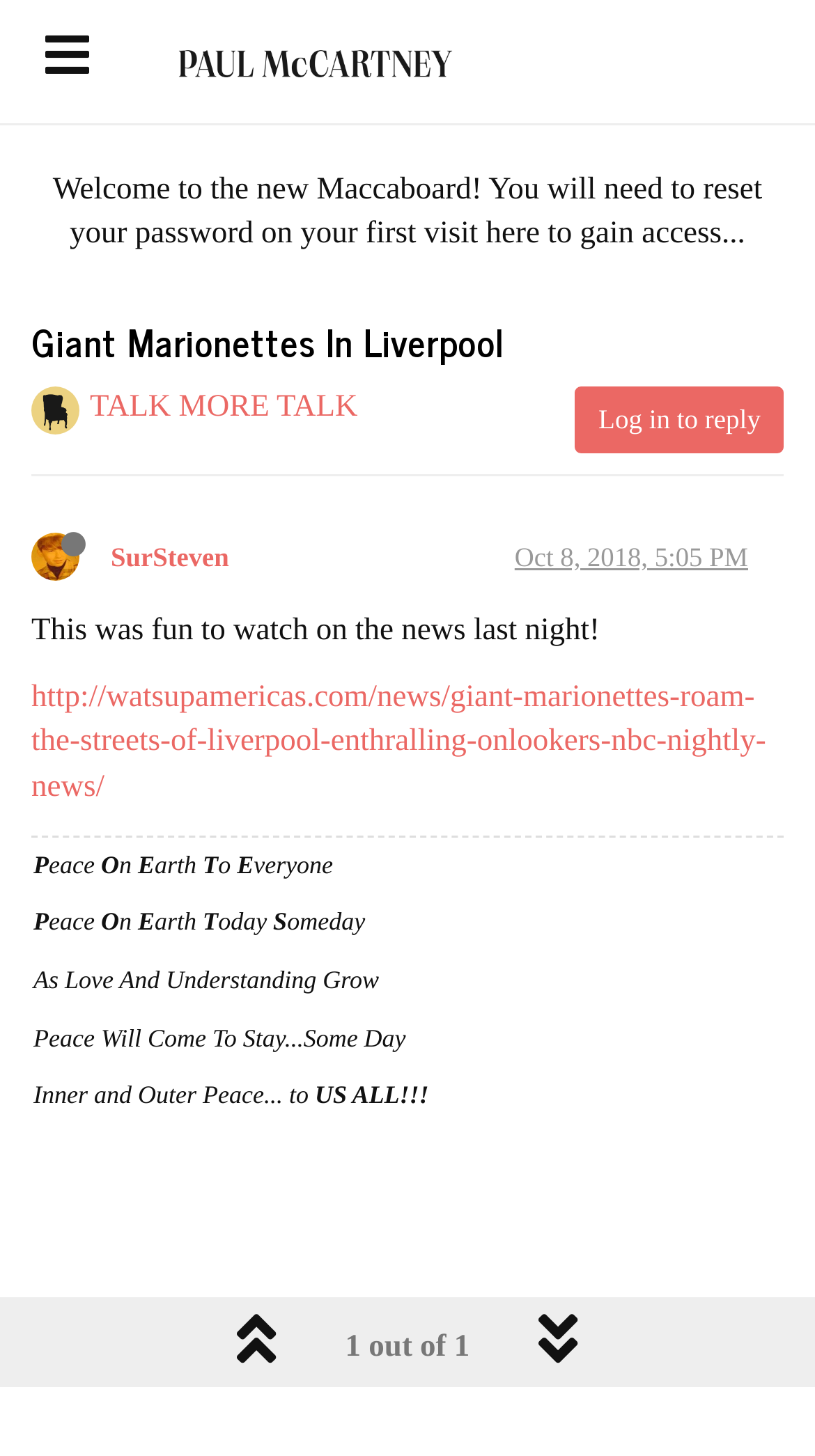What is the name of the website?
Provide a one-word or short-phrase answer based on the image.

Maccaboard